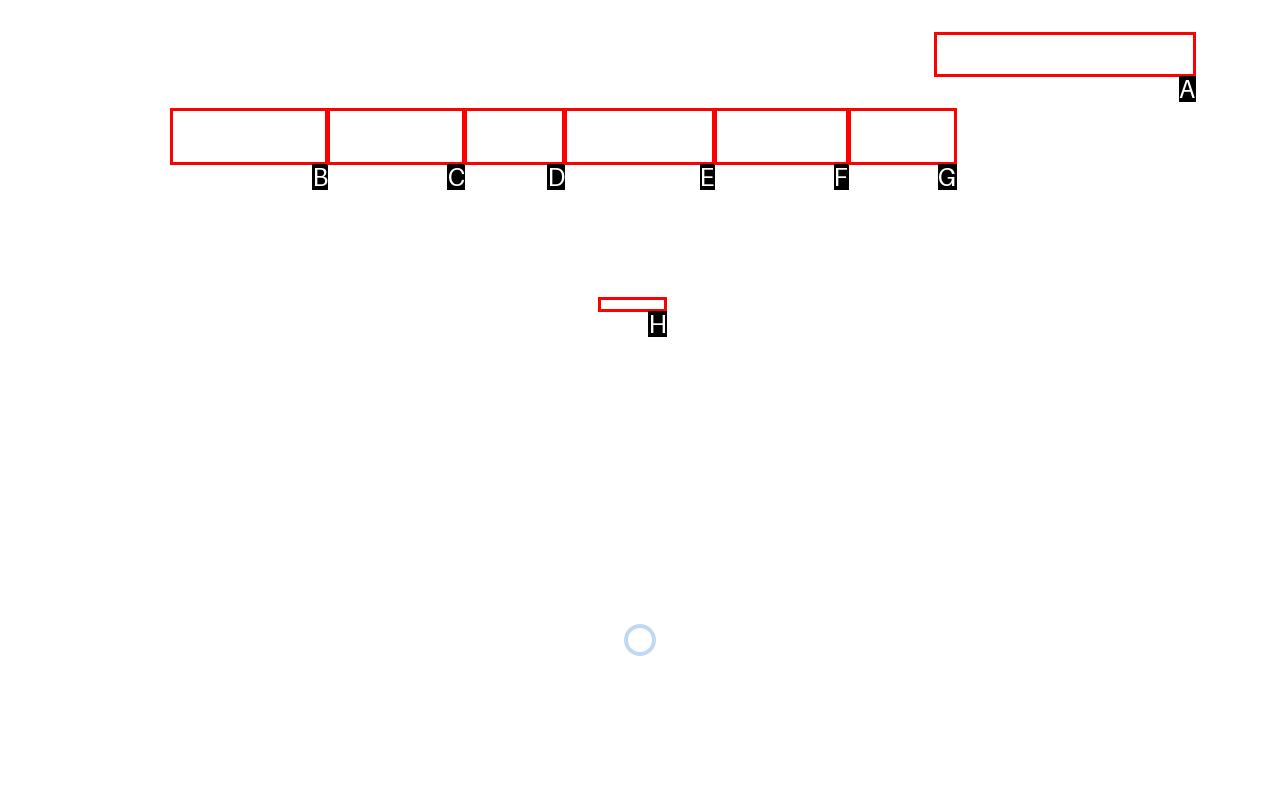From the options shown, which one fits the description: Floor Plans? Respond with the appropriate letter.

C